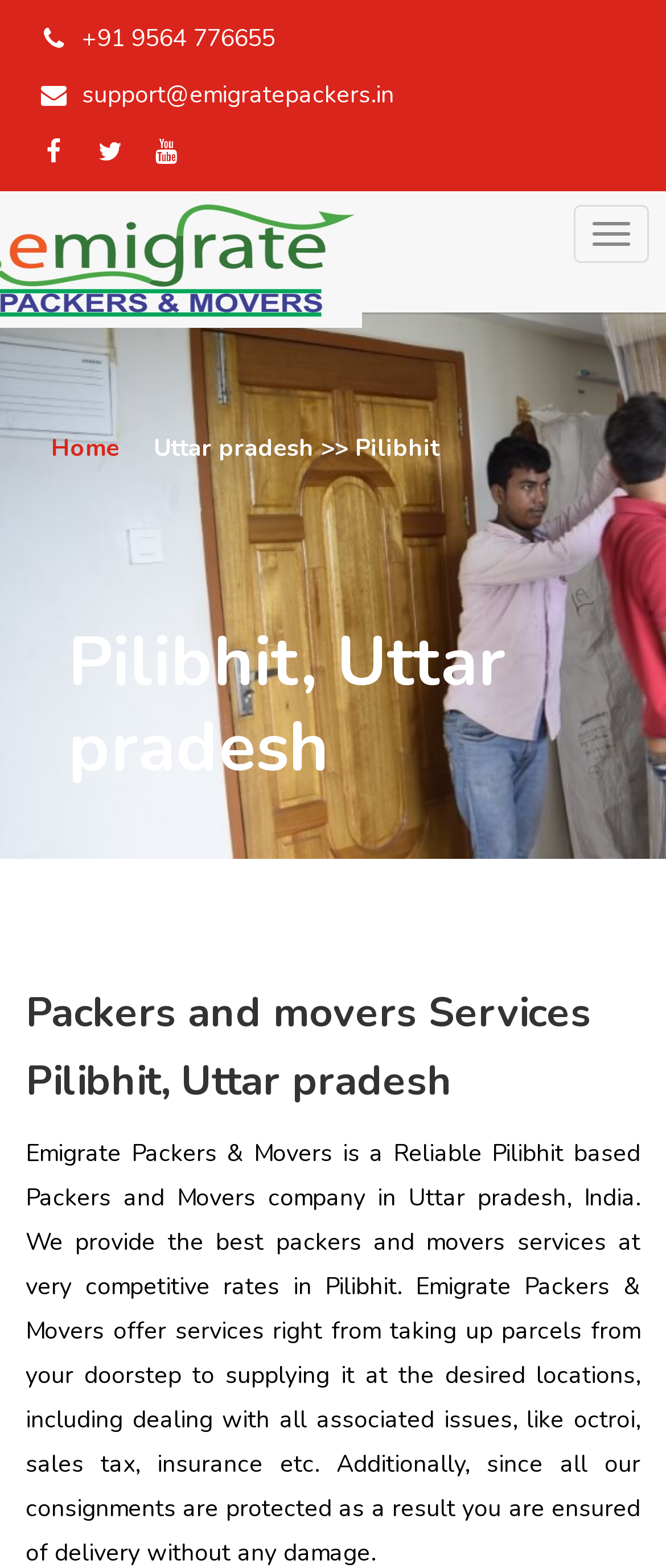Provide a one-word or short-phrase response to the question:
What is the purpose of the button on the top right corner?

Get a quote or contact